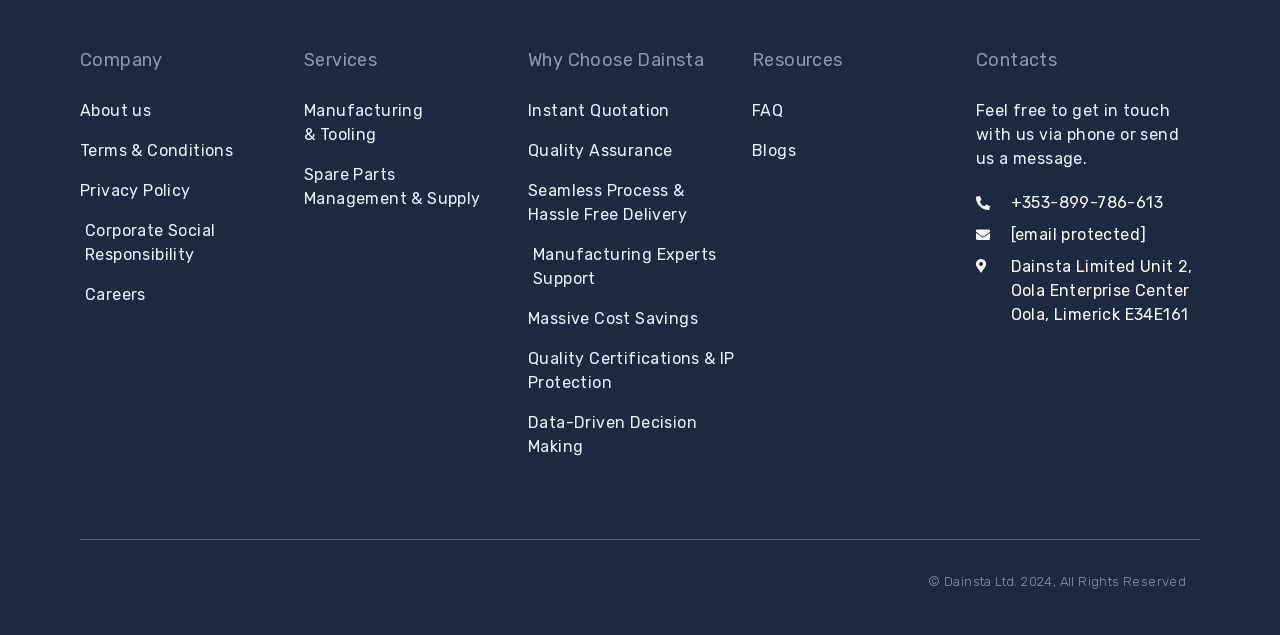Show the bounding box coordinates for the element that needs to be clicked to execute the following instruction: "Read the blog". Provide the coordinates in the form of four float numbers between 0 and 1, i.e., [left, top, right, bottom].

[0.588, 0.219, 0.762, 0.256]